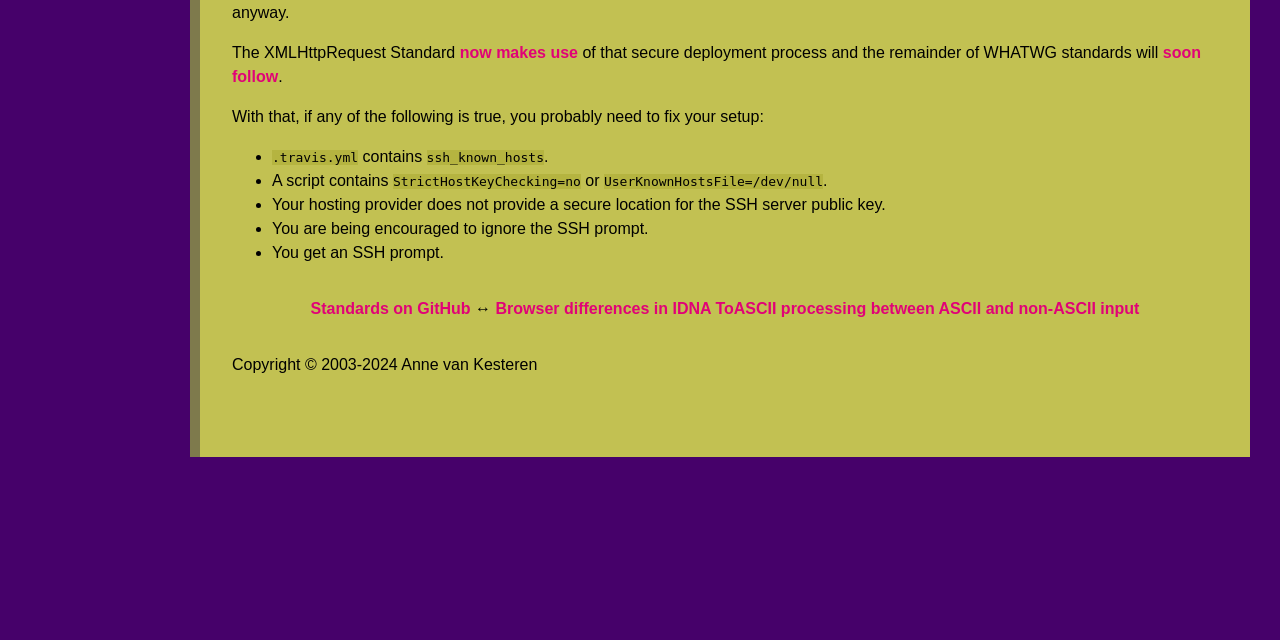Using the provided element description: "aria-label="Advertisement" name="aswift_1" title="Advertisement"", determine the bounding box coordinates of the corresponding UI element in the screenshot.

None